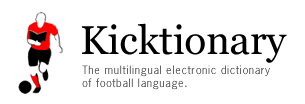What is the font style of the text 'Kicktionary'?
Relying on the image, give a concise answer in one word or a brief phrase.

bold, modern